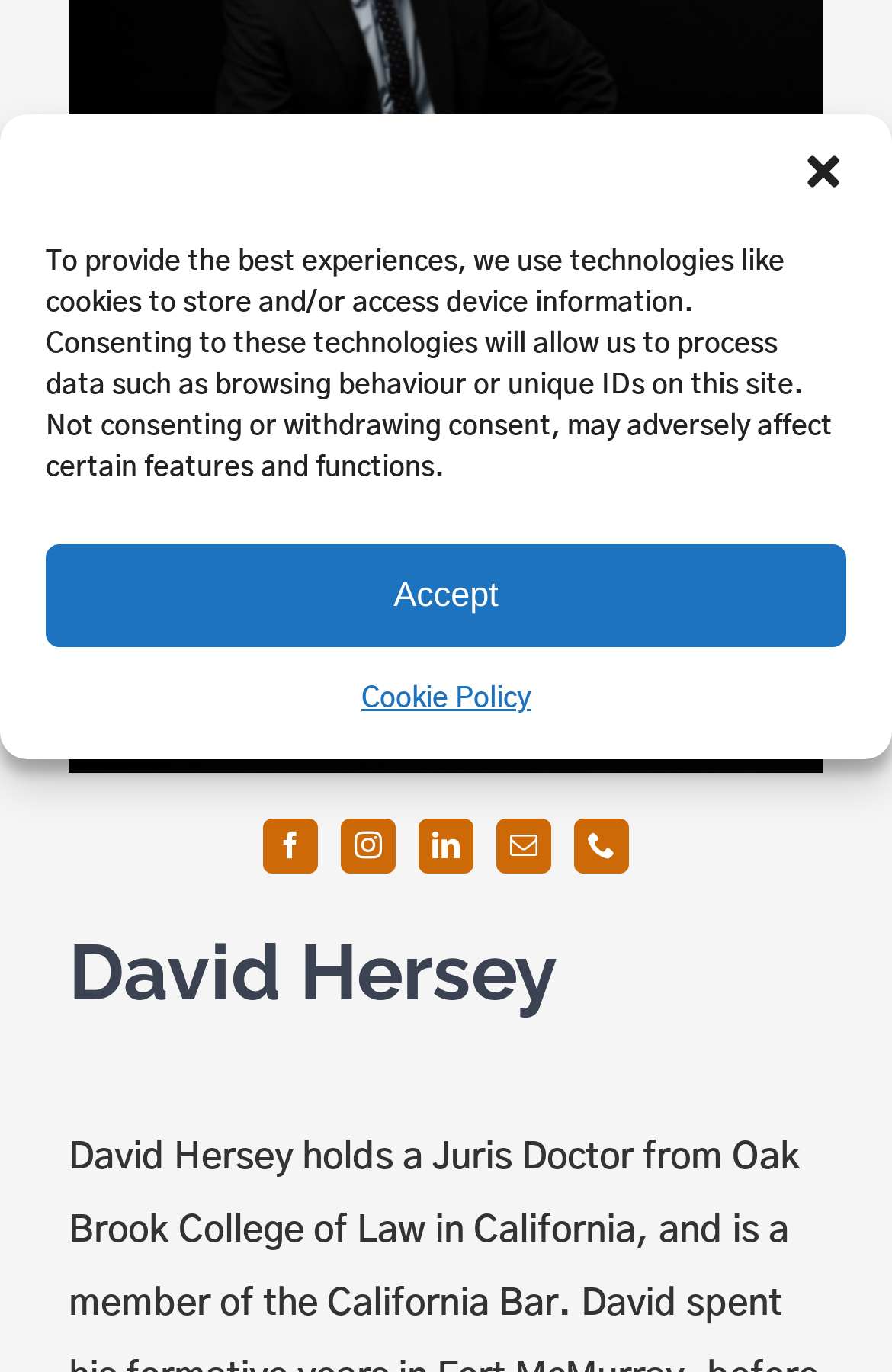Find the bounding box coordinates for the HTML element specified by: "Go to Top".

[0.695, 0.43, 0.808, 0.503]